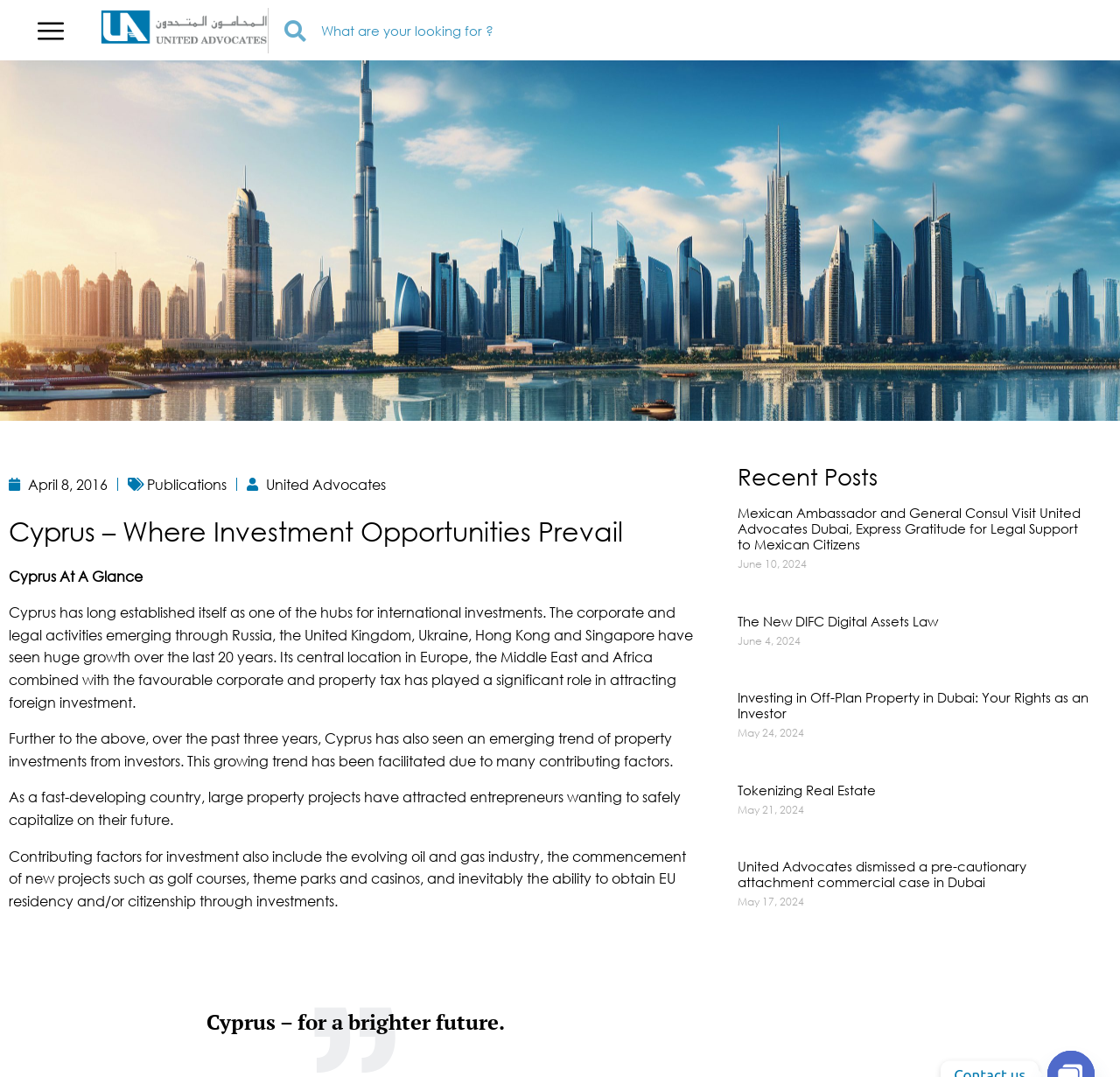What is the theme of the articles listed under 'Recent Posts'?
Please provide a single word or phrase as your answer based on the image.

Legal and investment